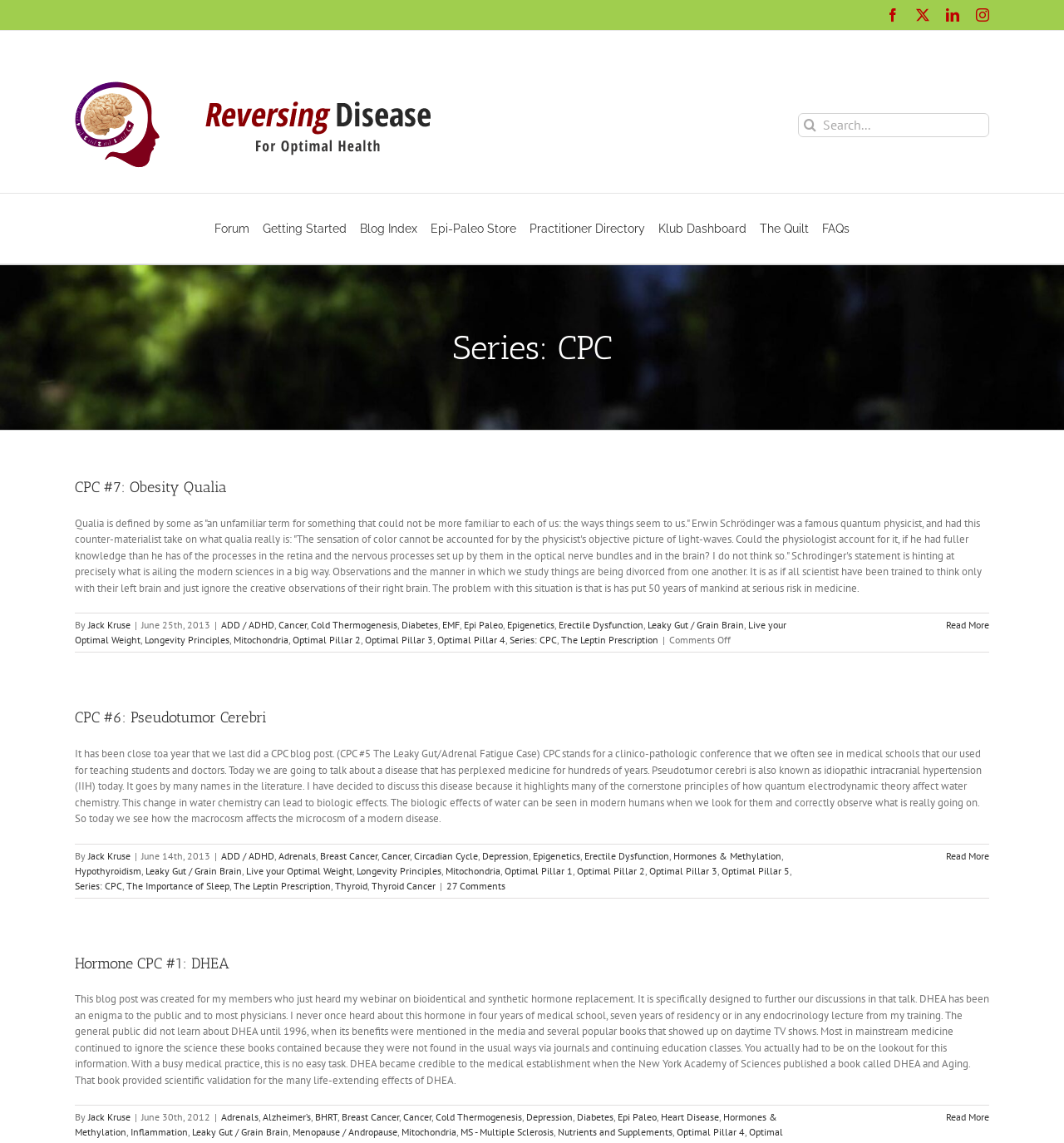What is the category of the article 'CPC #6: Pseudotumor Cerebri'?
Please provide a comprehensive answer to the question based on the webpage screenshot.

The answer can be found by looking at the heading of the article, which is 'CPC #6: Pseudotumor Cerebri'. This heading suggests that the category of the article is CPC.